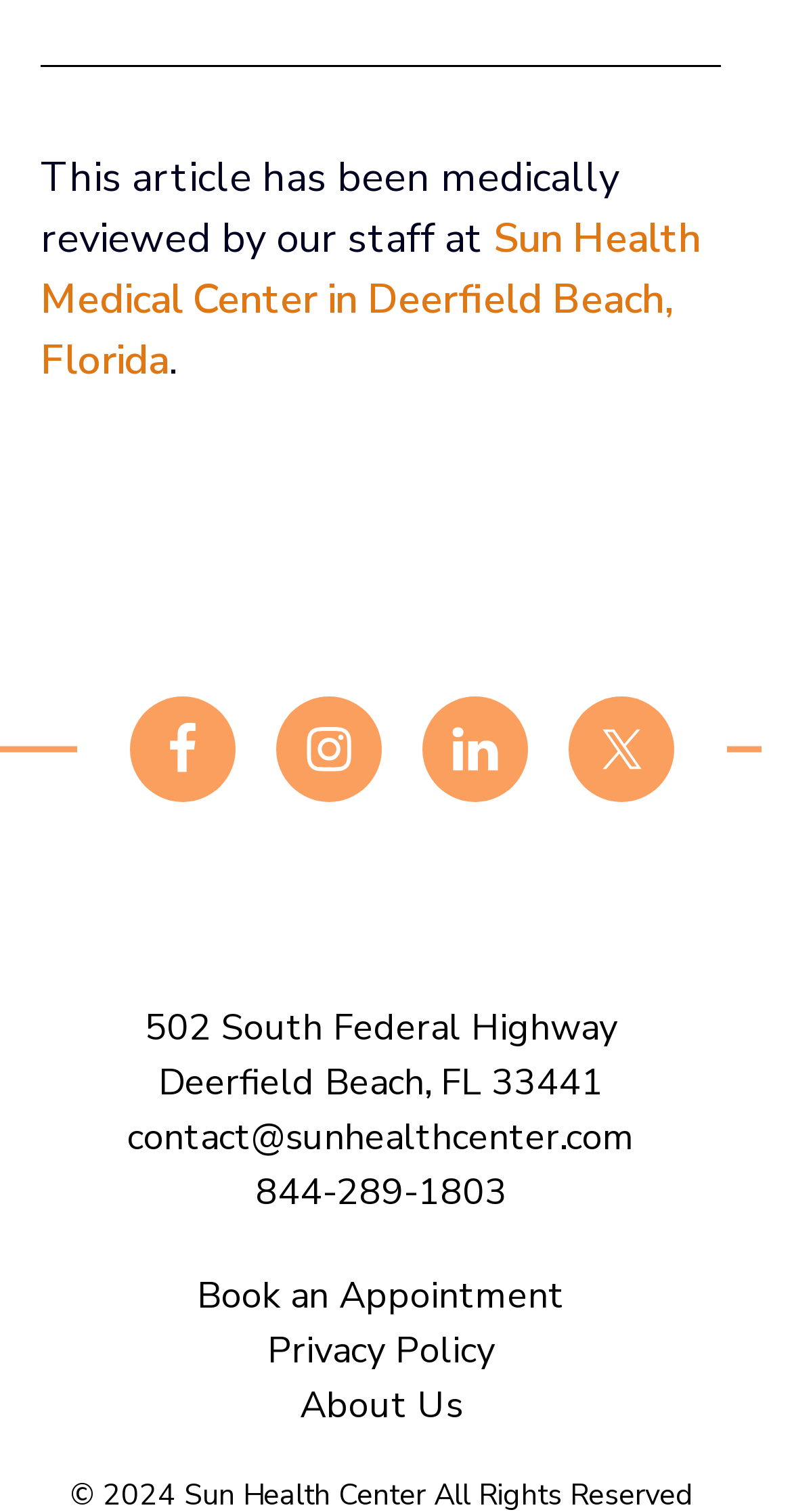Kindly determine the bounding box coordinates for the area that needs to be clicked to execute this instruction: "View contact information".

[0.16, 0.736, 0.801, 0.768]